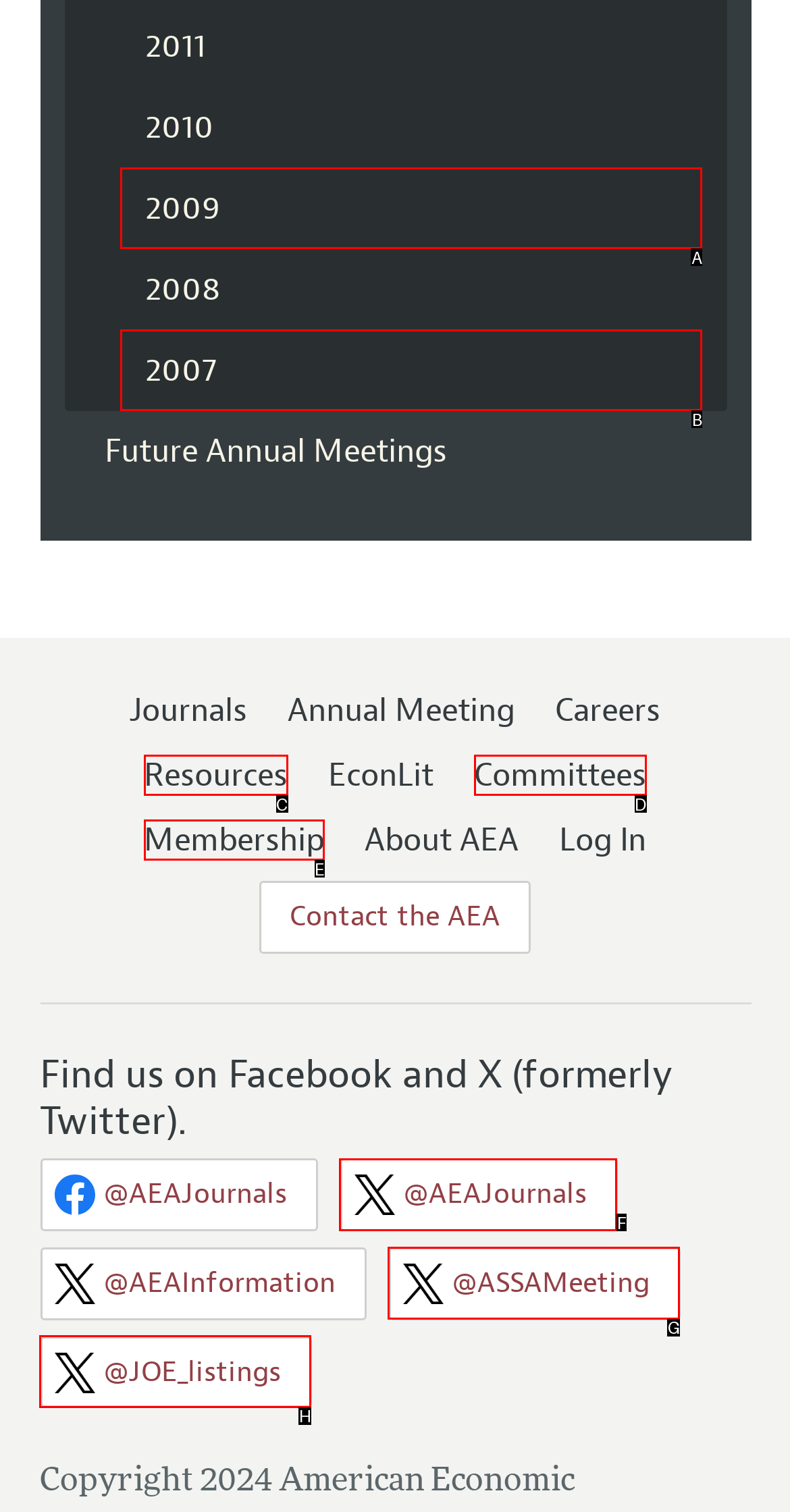Which HTML element among the options matches this description: @AEAJournals? Answer with the letter representing your choice.

F